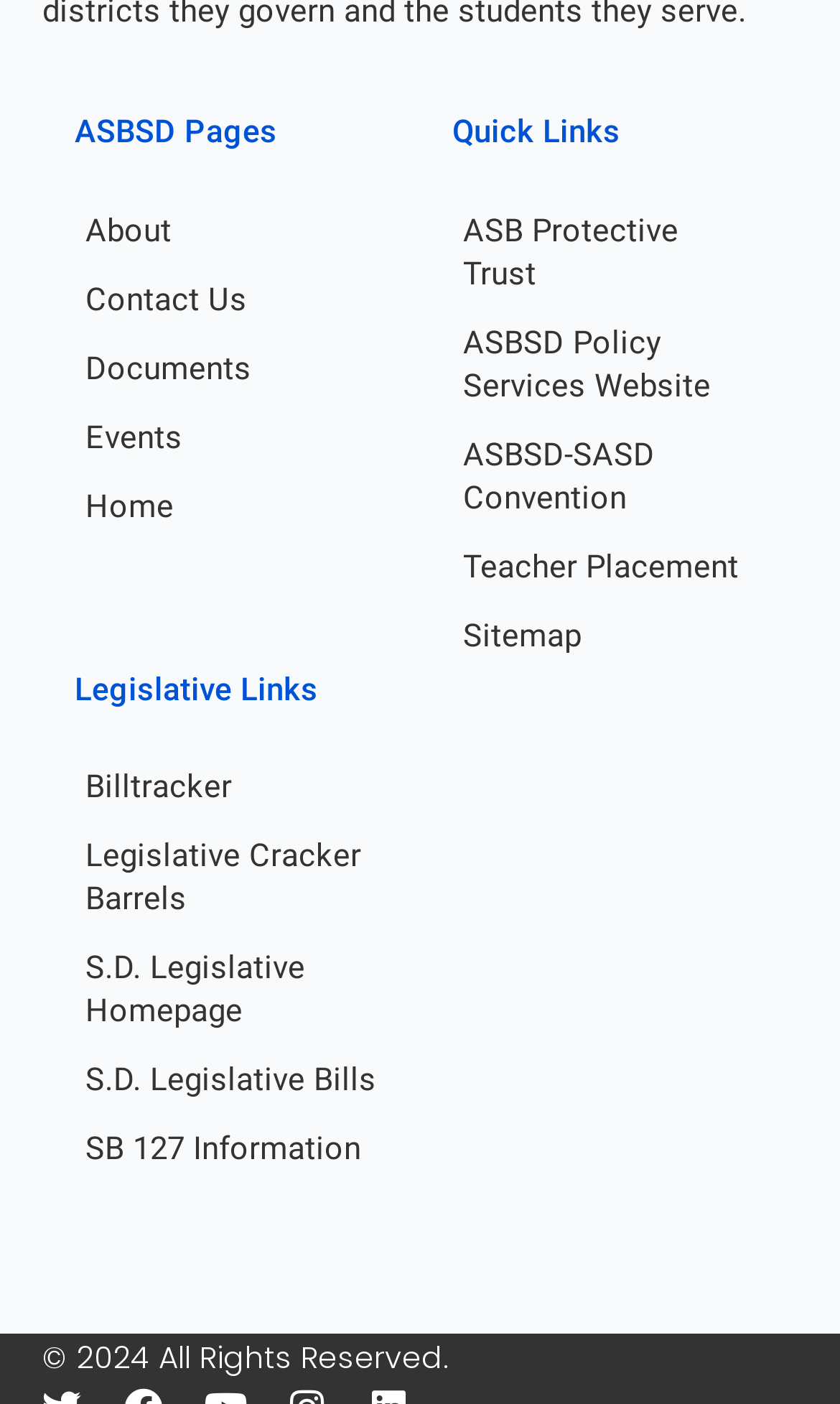Give a short answer to this question using one word or a phrase:
How many headings are on this webpage?

3